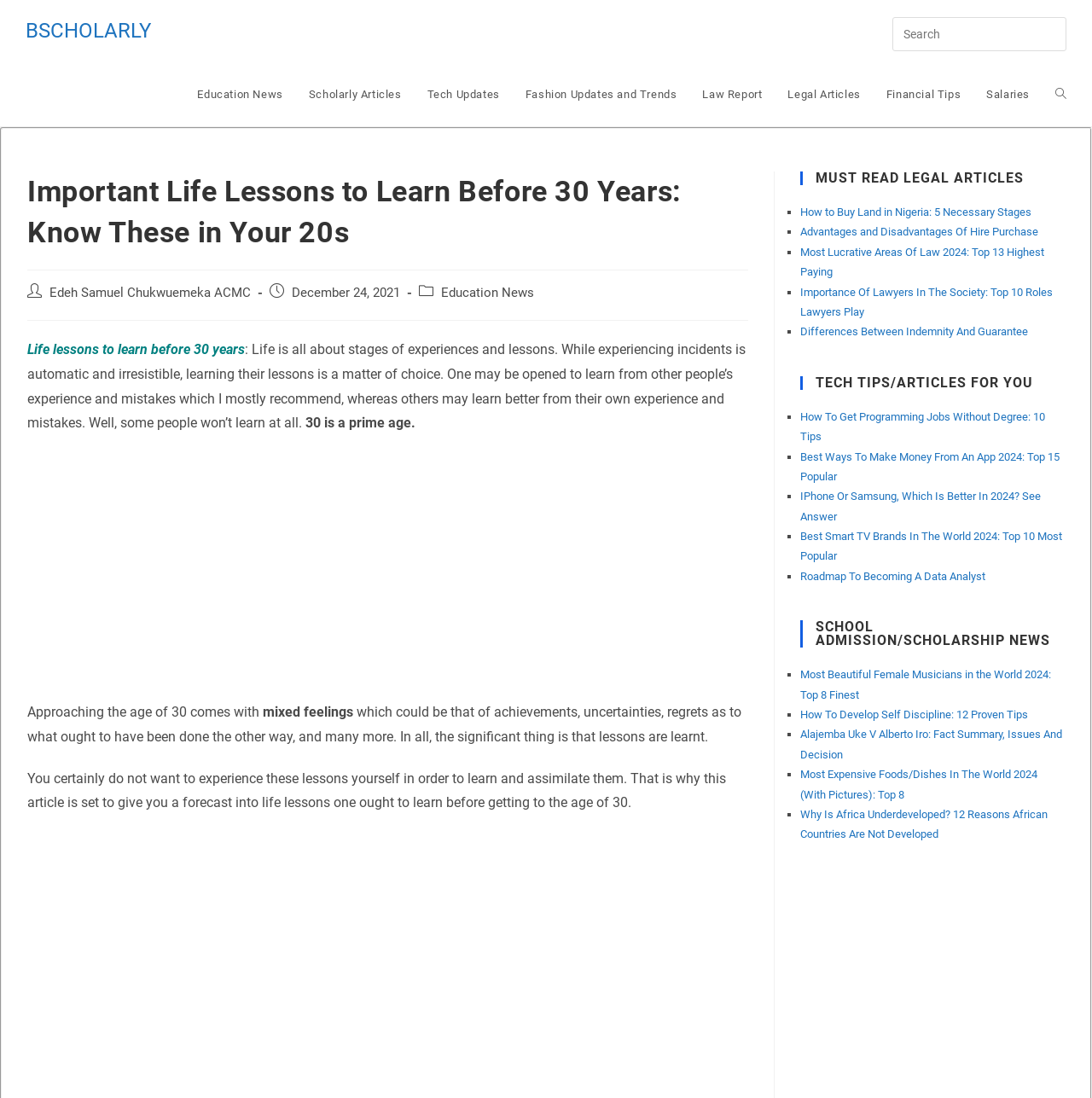Using the format (top-left x, top-left y, bottom-right x, bottom-right y), and given the element description, identify the bounding box coordinates within the screenshot: Bscholarly

[0.023, 0.017, 0.138, 0.039]